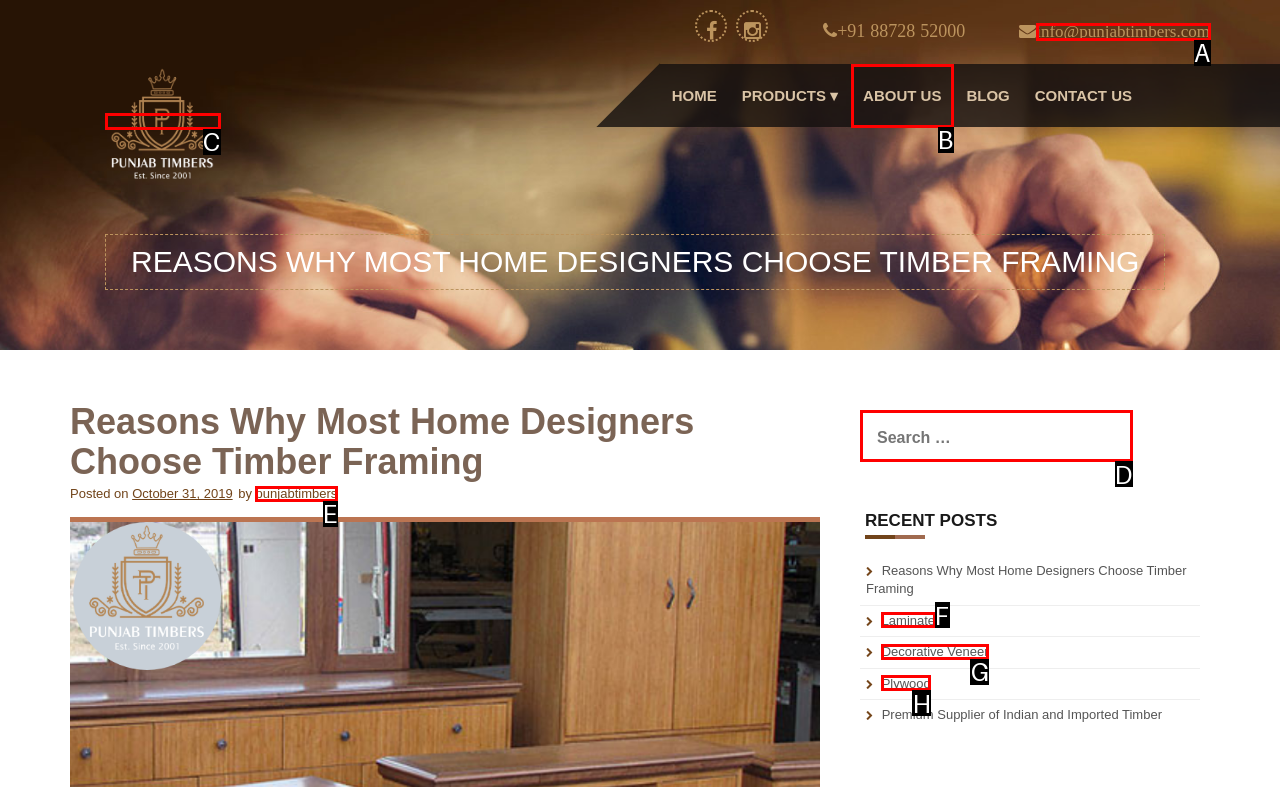Given the element description: About Us
Pick the letter of the correct option from the list.

B